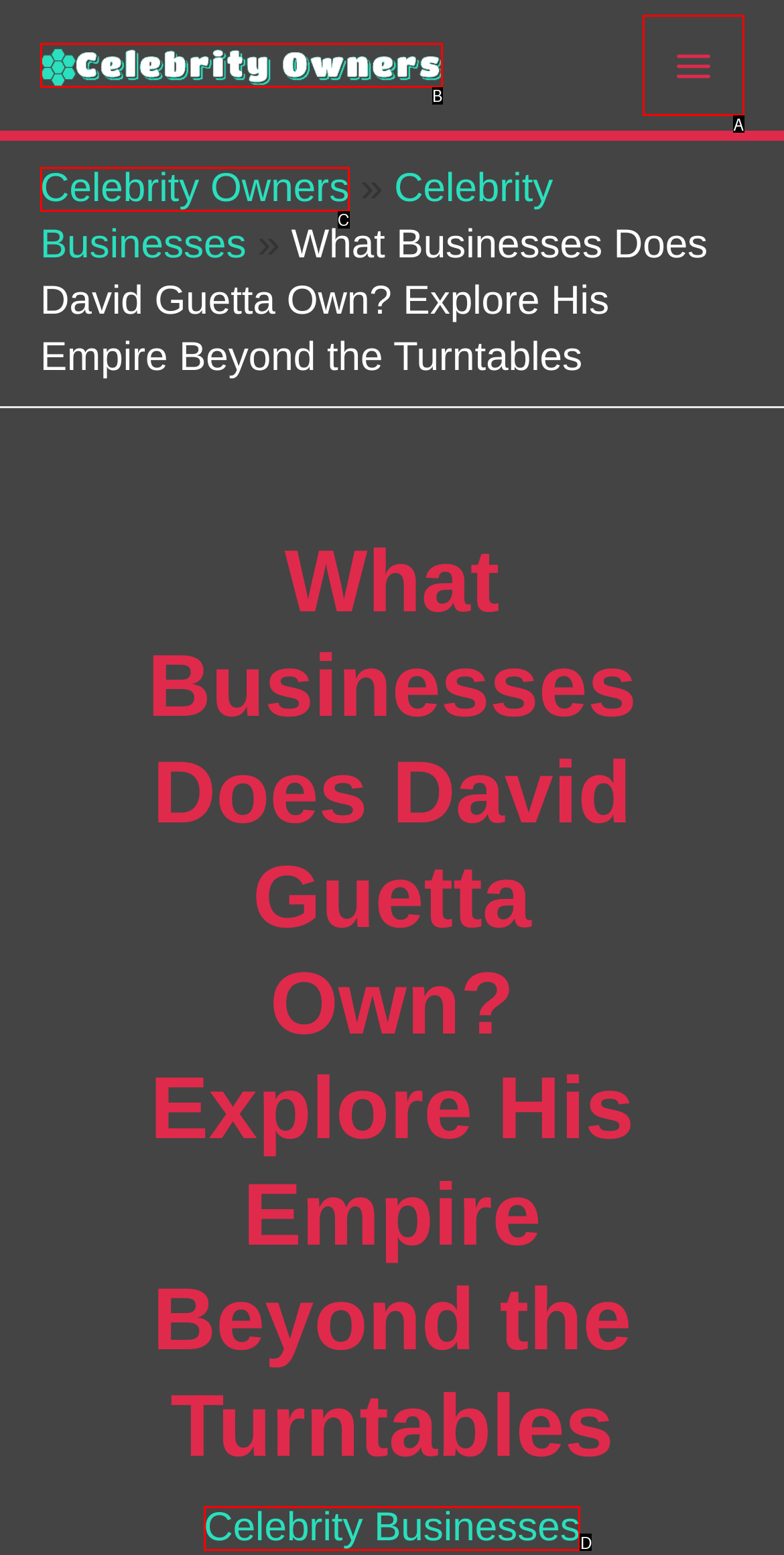Identify the HTML element that corresponds to the following description: Celebrity Owners Provide the letter of the best matching option.

C